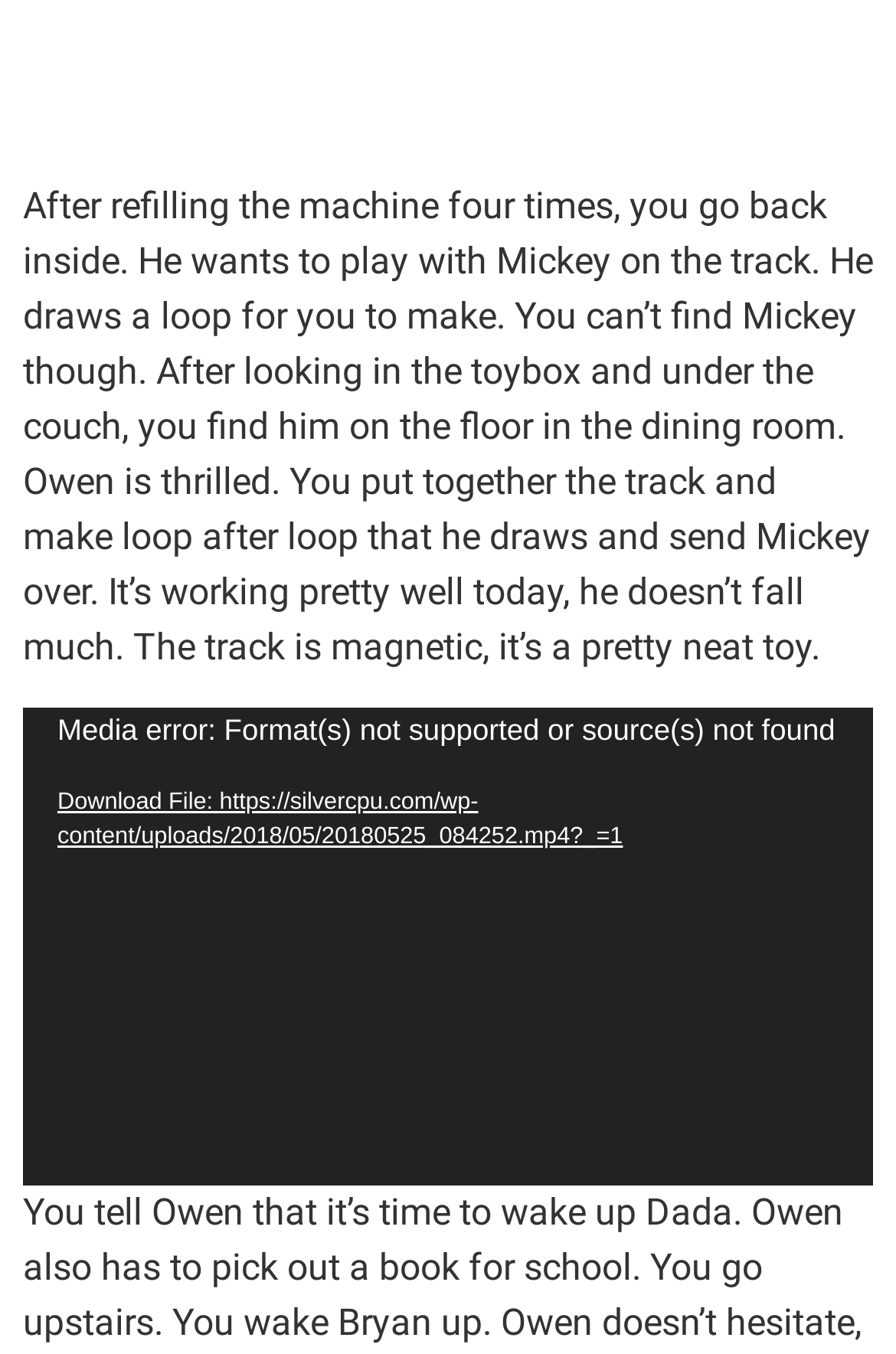Please give a concise answer to this question using a single word or phrase: 
What is the current time displayed on the timer?

00:00